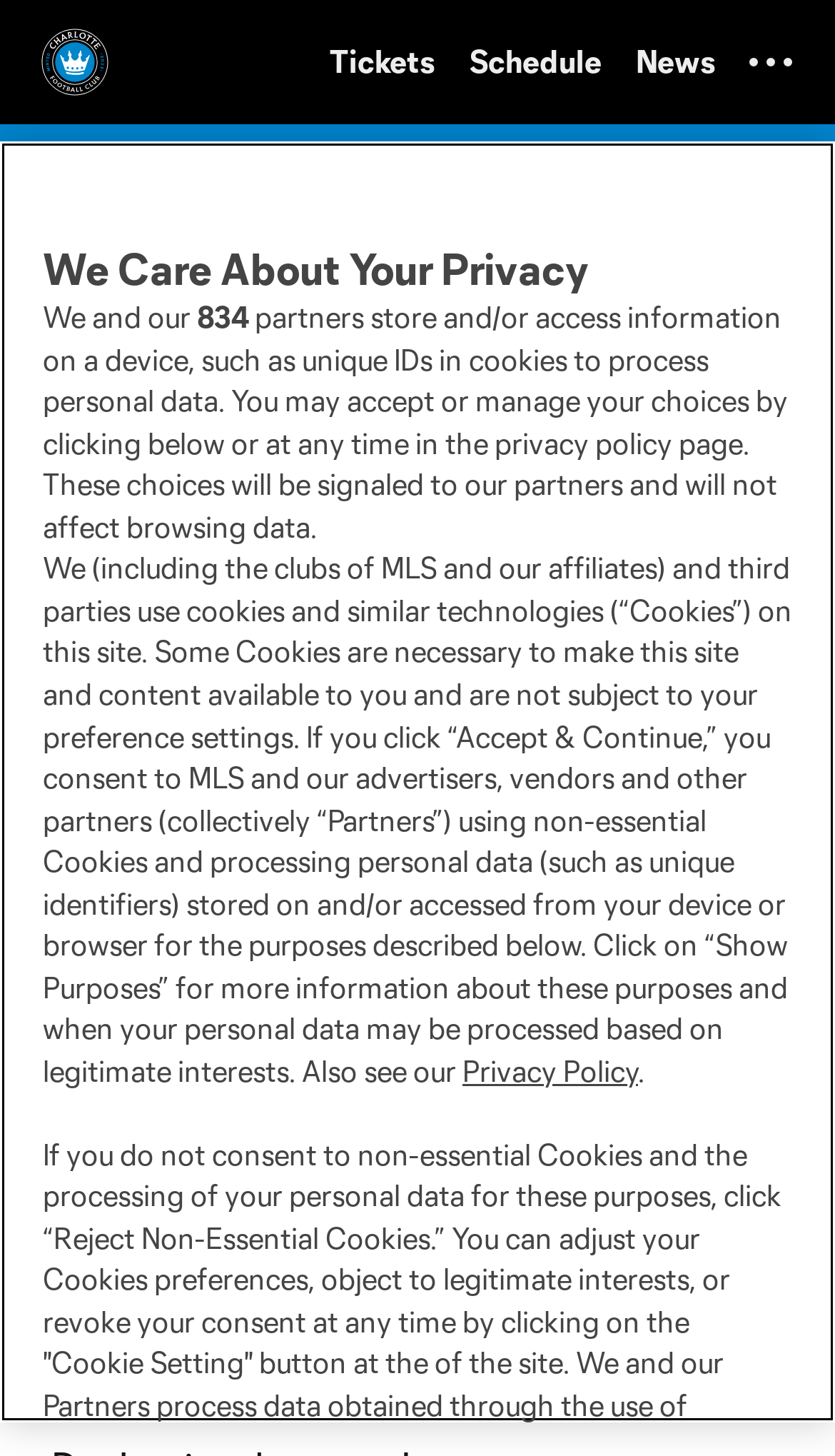What is the date of the match?
Based on the image, give a one-word or short phrase answer.

Apr 15